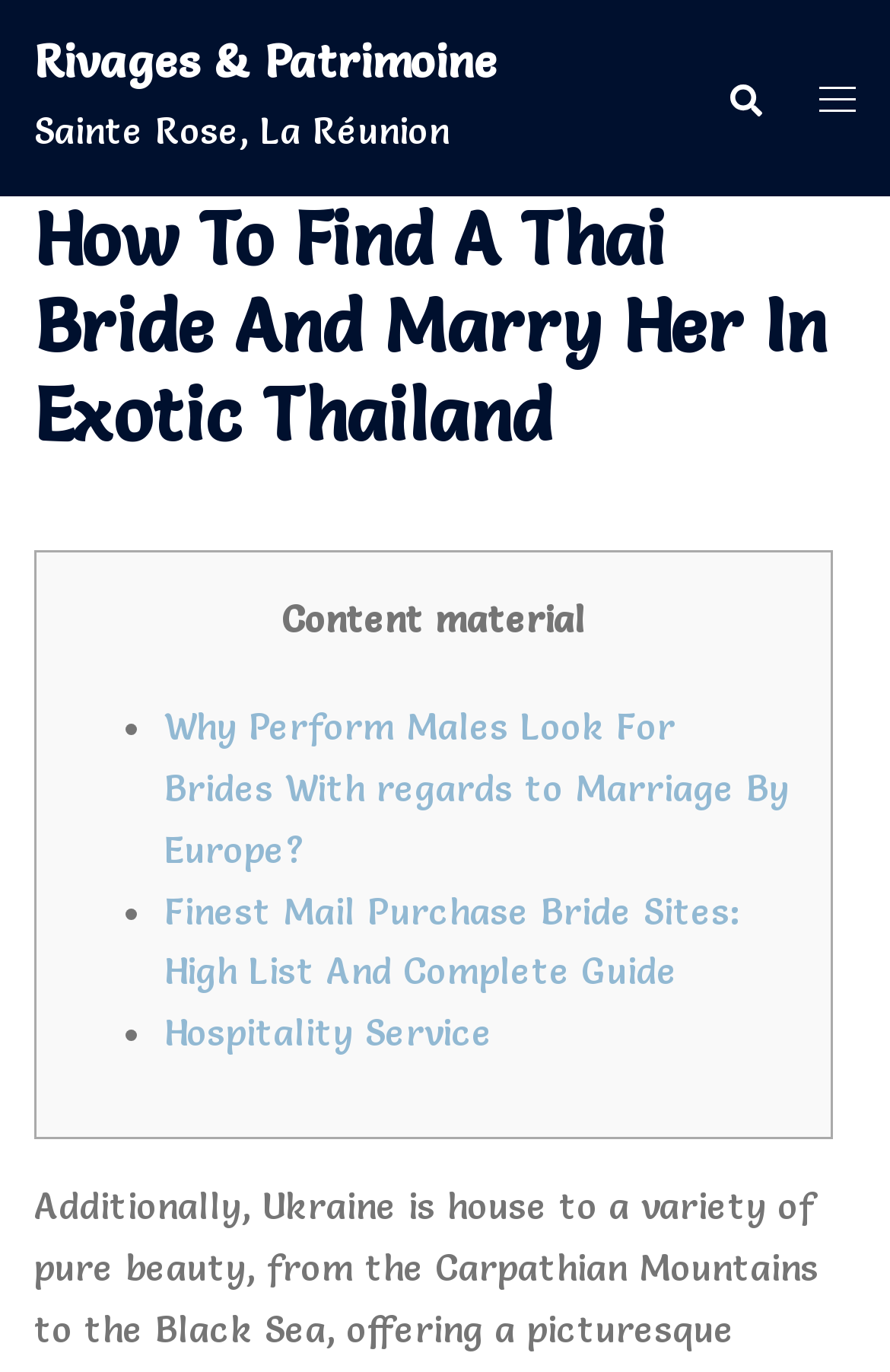Observe the image and answer the following question in detail: How many links are in the list?

I counted the number of links in the list by looking at the layout table element, which contains three list markers and three corresponding links.